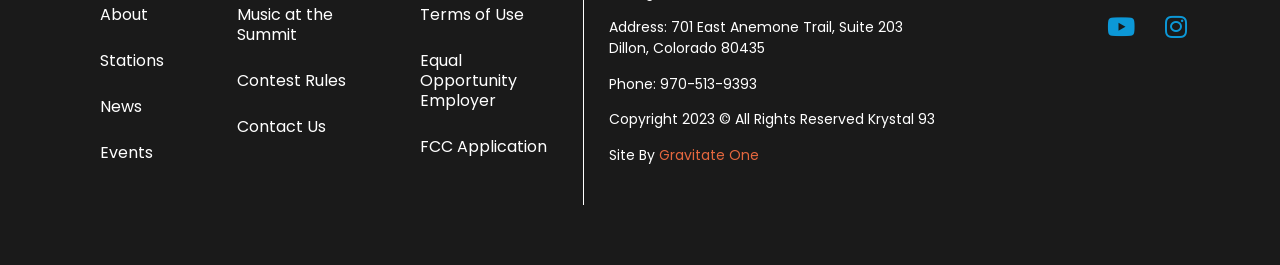Provide your answer to the question using just one word or phrase: What is the name of the website developer?

Gravitate One